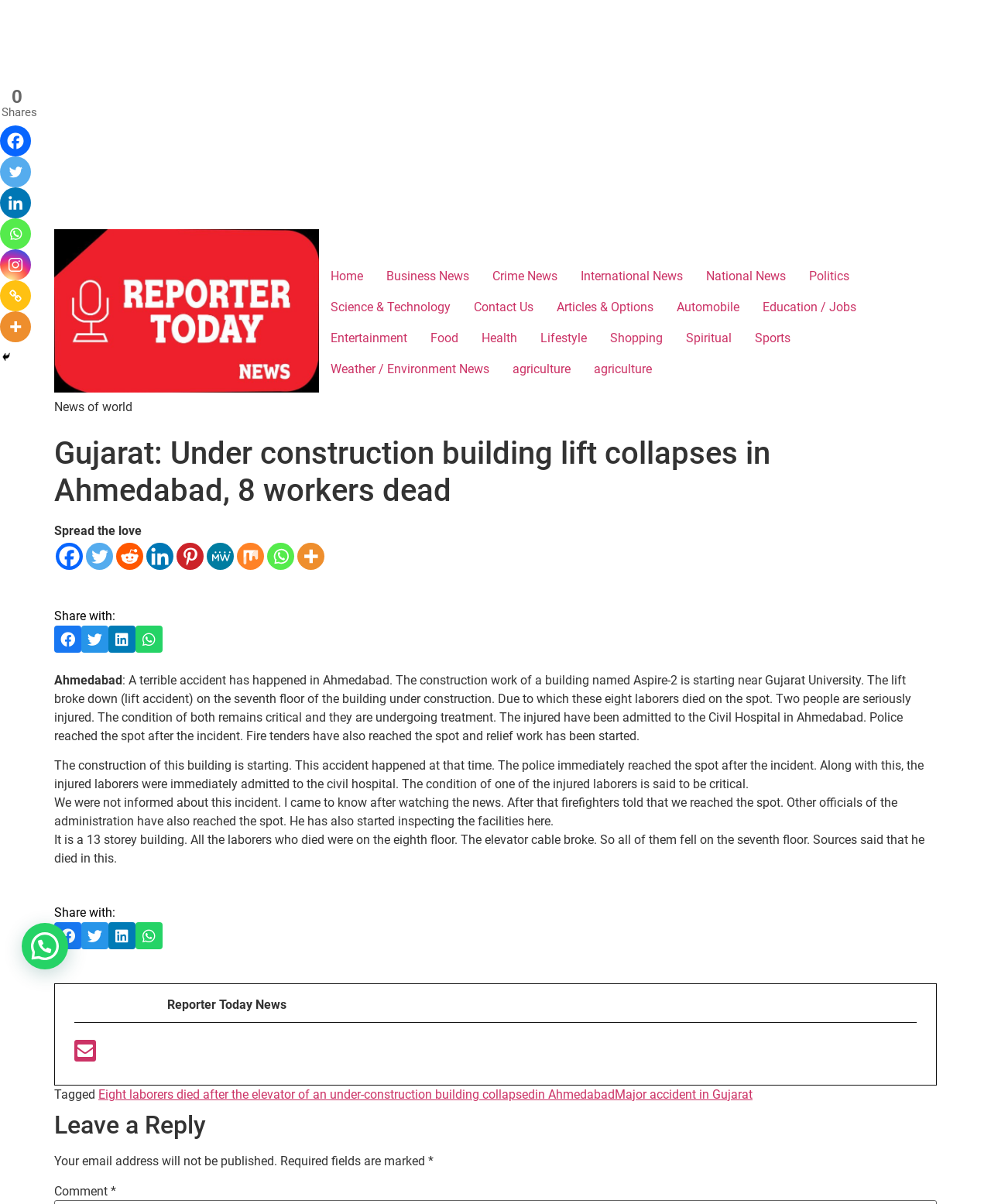Determine the bounding box coordinates of the element's region needed to click to follow the instruction: "Click on the 'Home' link". Provide these coordinates as four float numbers between 0 and 1, formatted as [left, top, right, bottom].

[0.322, 0.217, 0.378, 0.242]